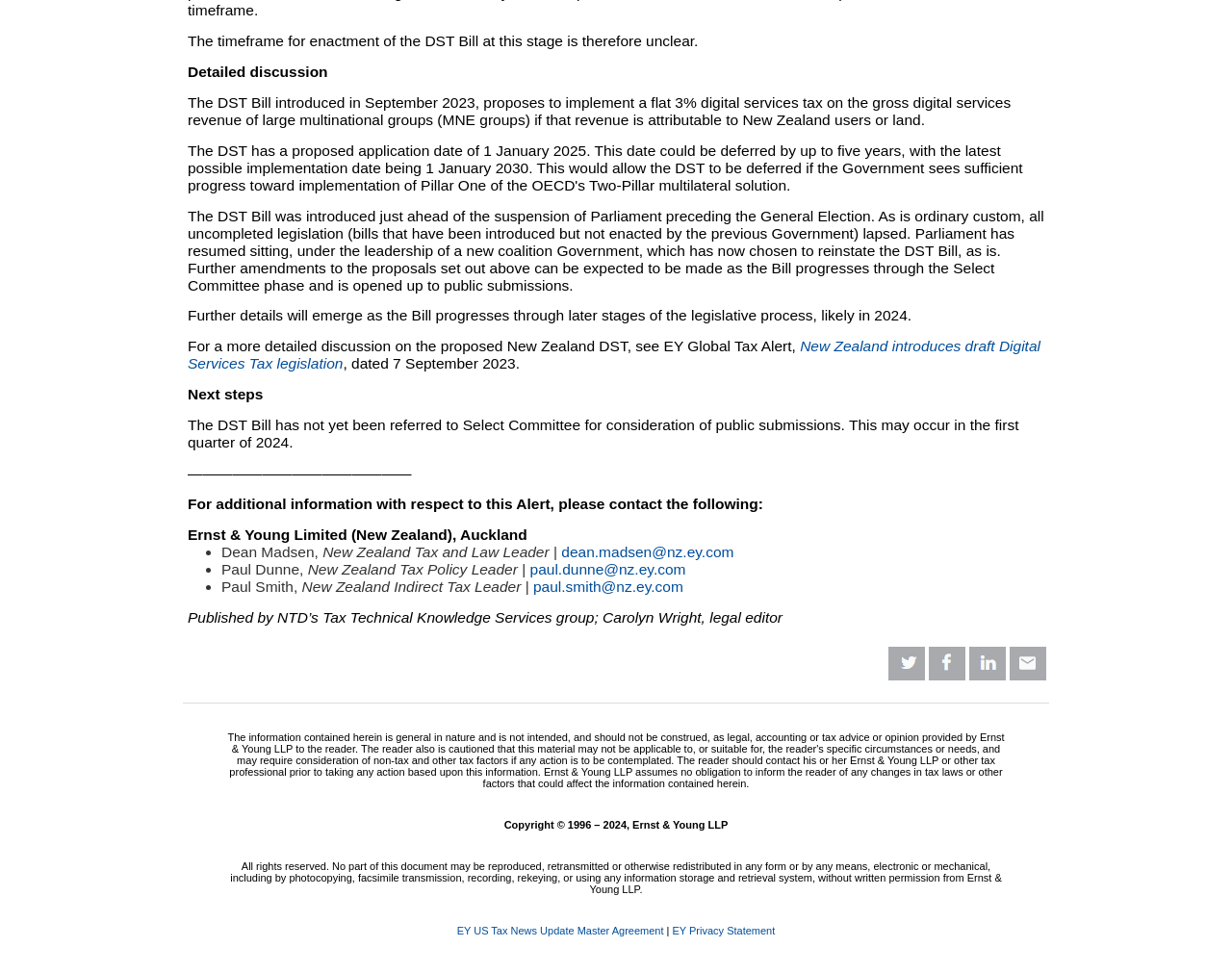Locate the bounding box of the UI element with the following description: "webcontact@blueprintevents.co.uk".

None